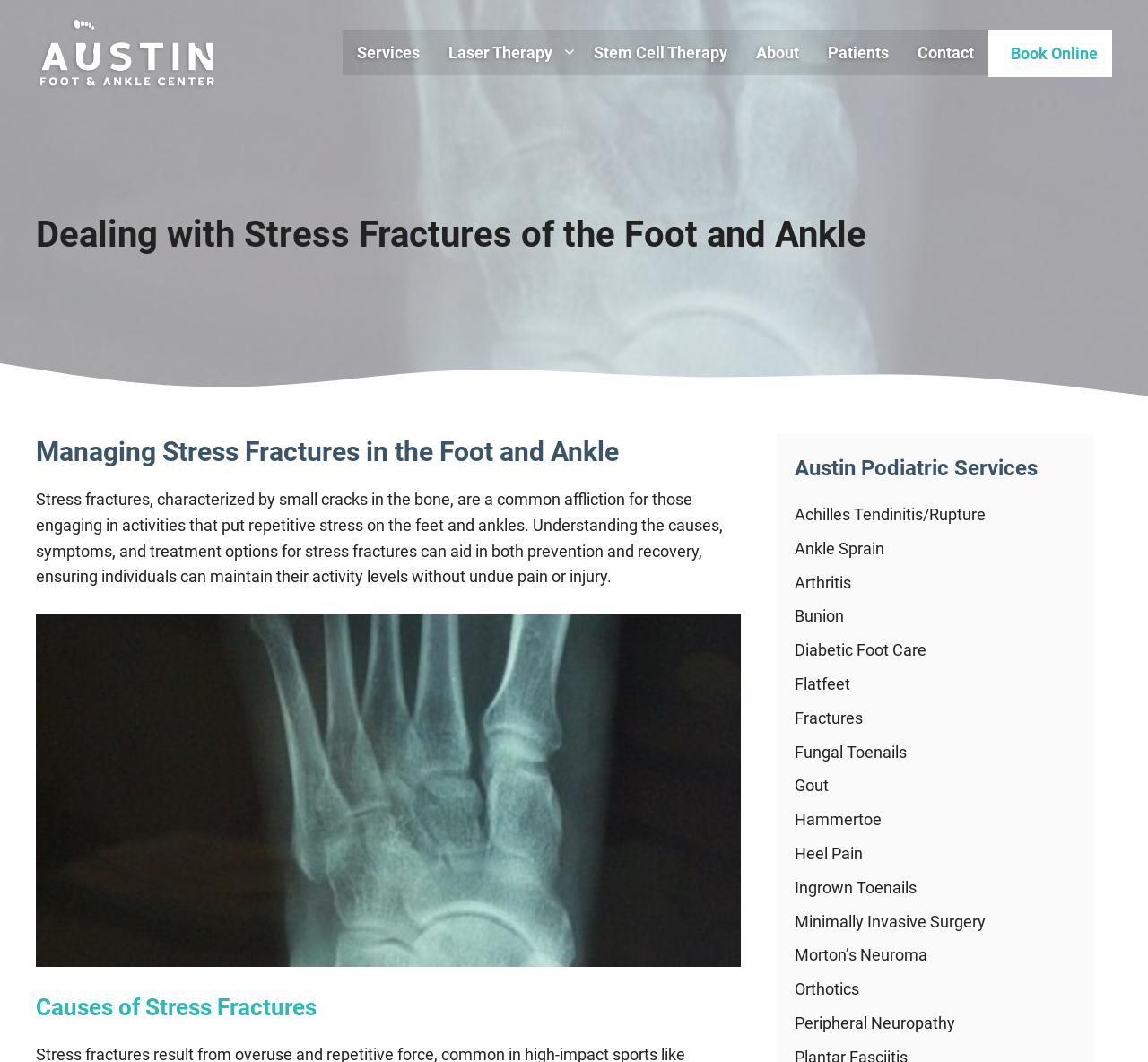Provide the bounding box coordinates of the HTML element this sentence describes: "Gout".

[0.692, 0.731, 0.722, 0.749]